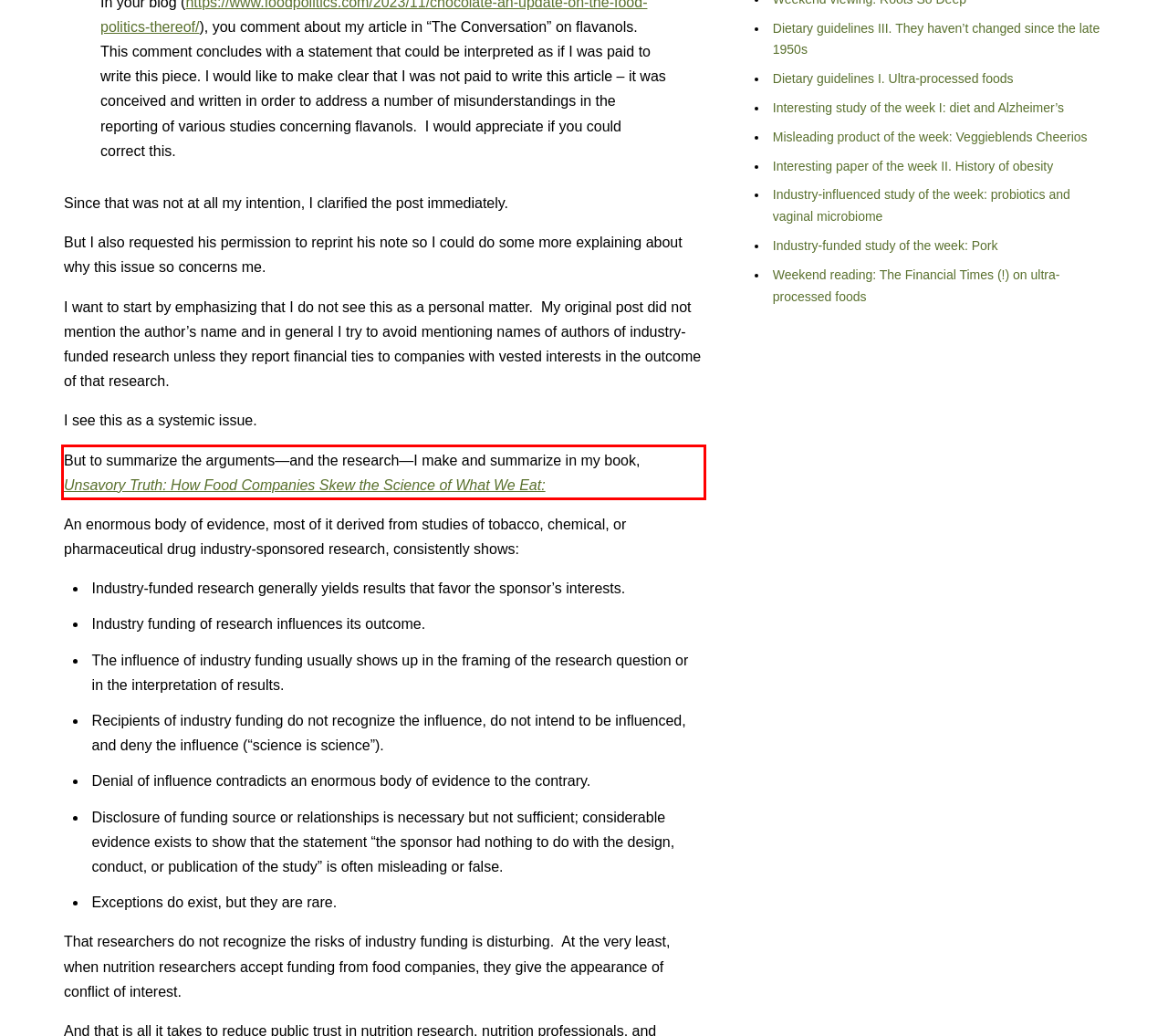Analyze the red bounding box in the provided webpage screenshot and generate the text content contained within.

But to summarize the arguments—and the research—I make and summarize in my book, Unsavory Truth: How Food Companies Skew the Science of What We Eat: